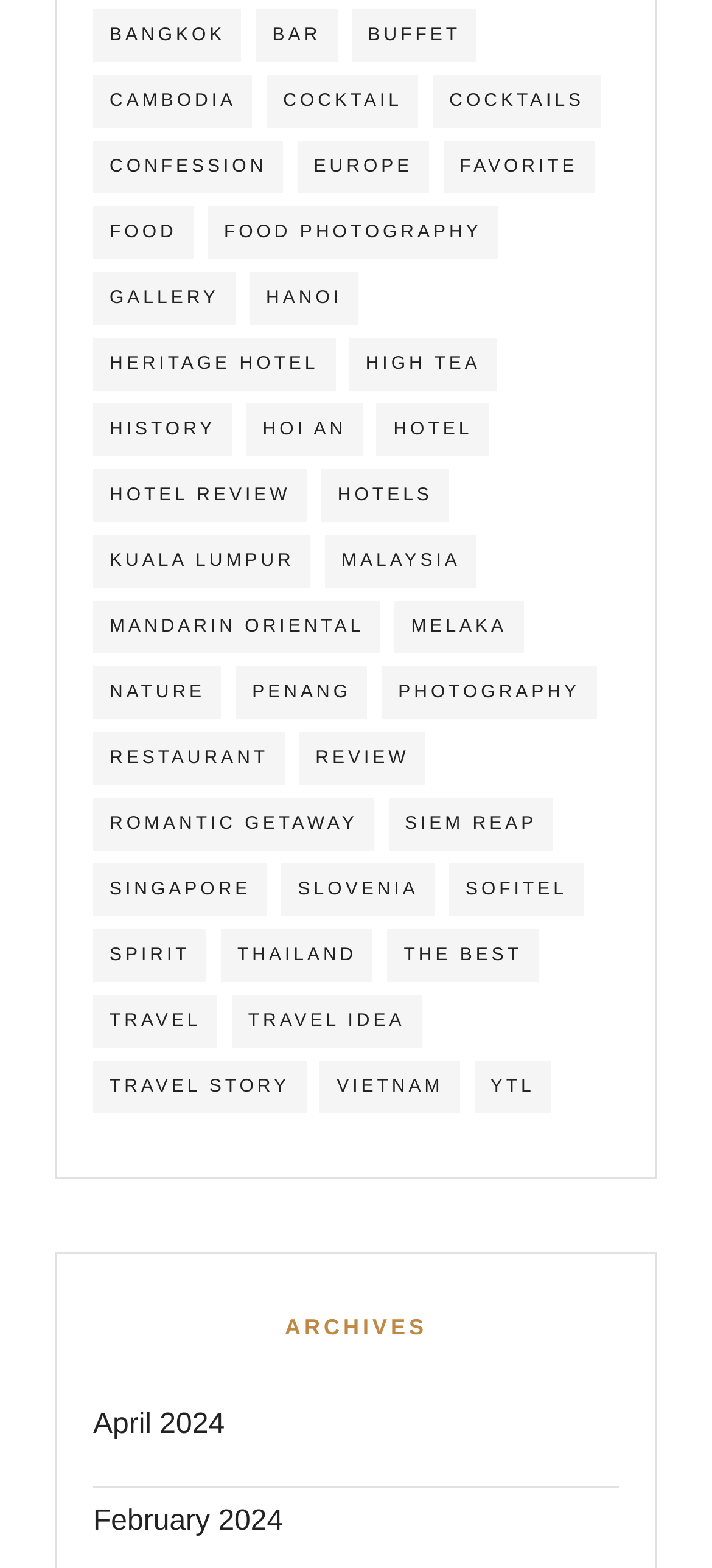Please give the bounding box coordinates of the area that should be clicked to fulfill the following instruction: "view FOOD PHOTOGRAPHY". The coordinates should be in the format of four float numbers from 0 to 1, i.e., [left, top, right, bottom].

[0.291, 0.131, 0.7, 0.165]